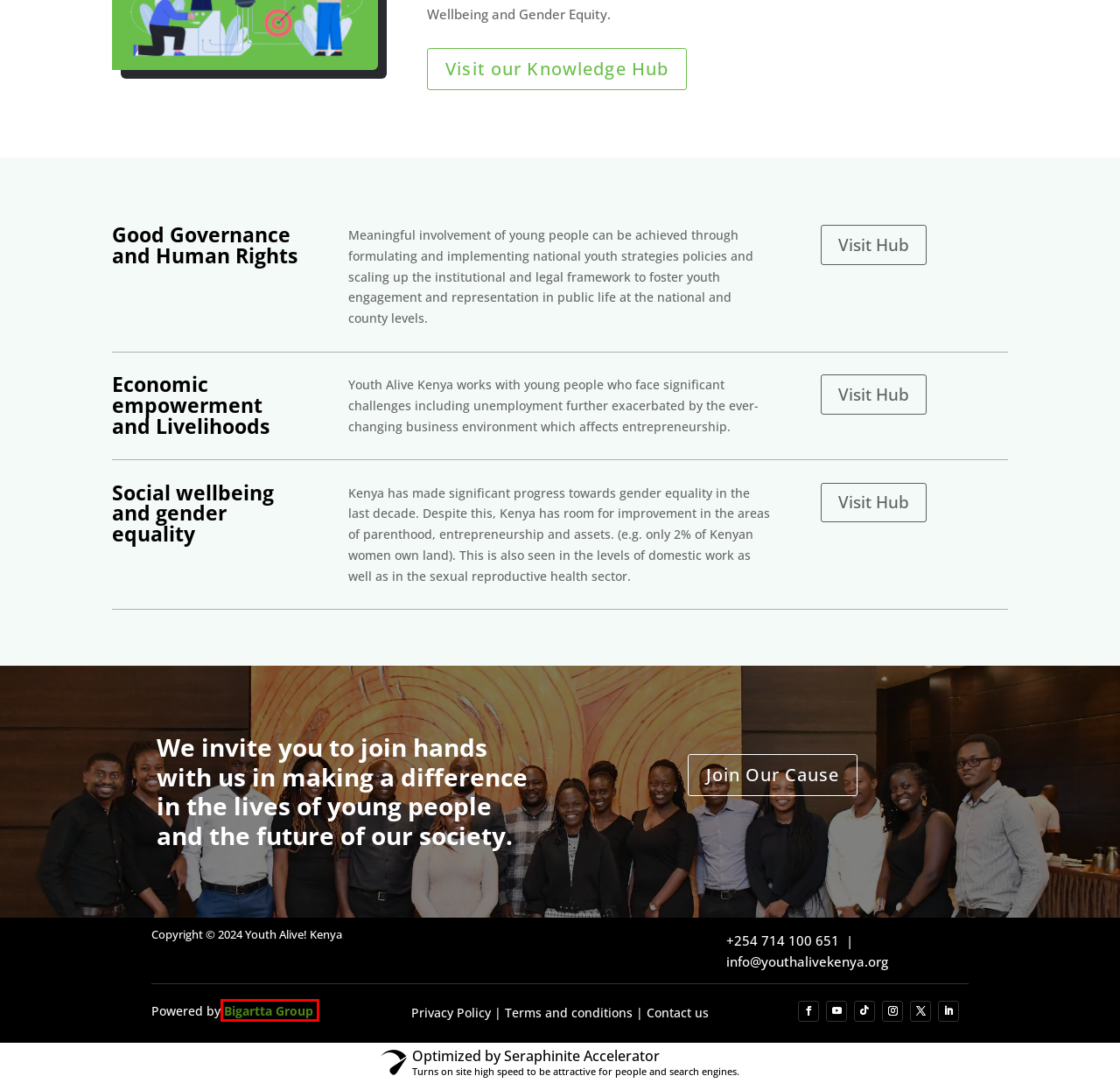Given a screenshot of a webpage with a red bounding box around an element, choose the most appropriate webpage description for the new page displayed after clicking the element within the bounding box. Here are the candidates:
A. Privacy Policy - Youth Alive! Kenya
B. Best Design and Communication Consulting Company - Bigartta Group
C. Become a partner - Youth Alive! Kenya
D. Accelerator for WordPress - Seraphinite Solutions
E. Terms & Conditions - Youth Alive! Kenya
F. Home - Youth Alive! Kenya
G. Notion – The all-in-one workspace for your notes, tasks, wikis, and databases.
H. Contact us - Youth Alive! Kenya

B